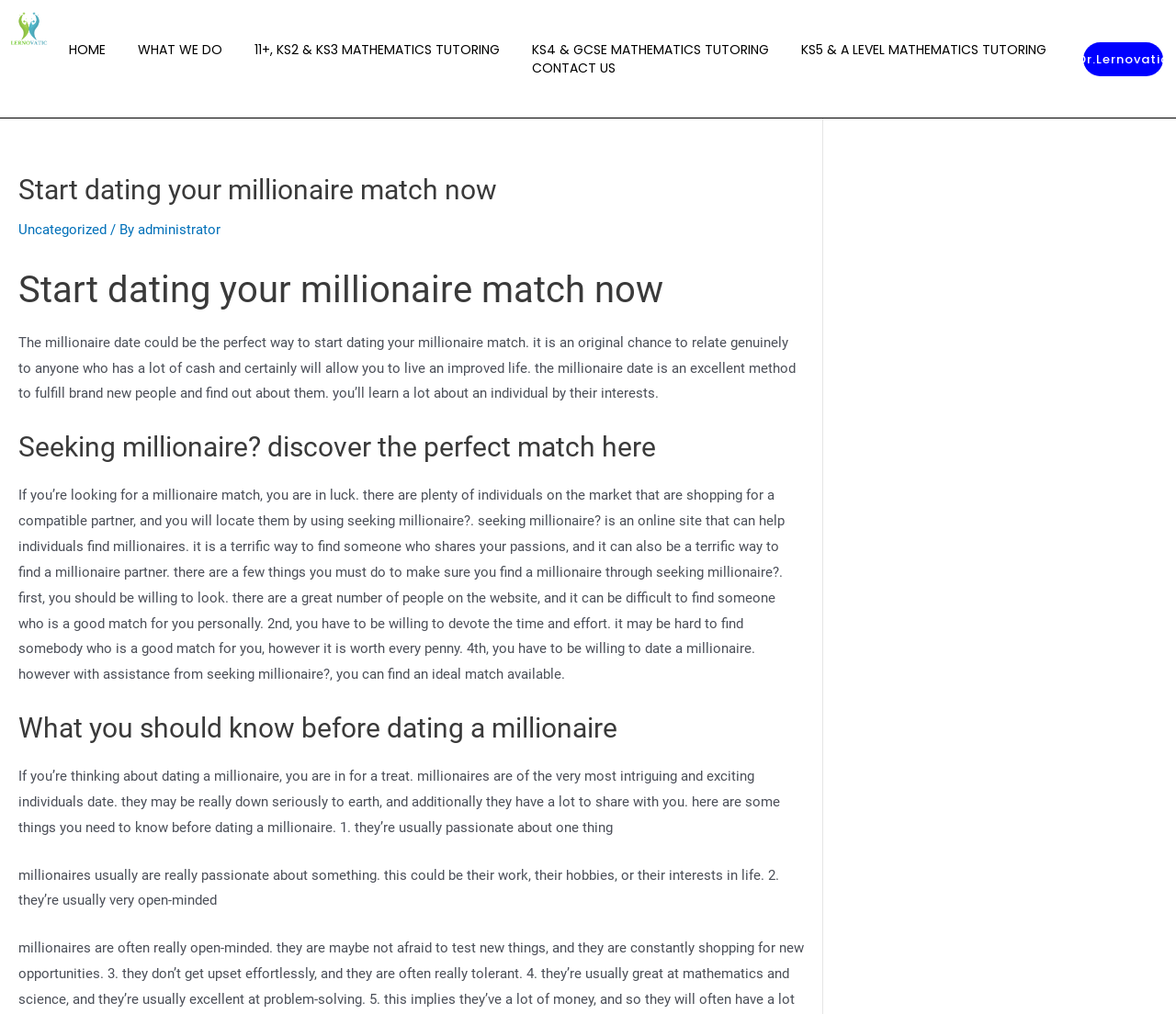Pinpoint the bounding box coordinates of the clickable element to carry out the following instruction: "Click the WHAT WE DO link."

[0.117, 0.04, 0.189, 0.058]